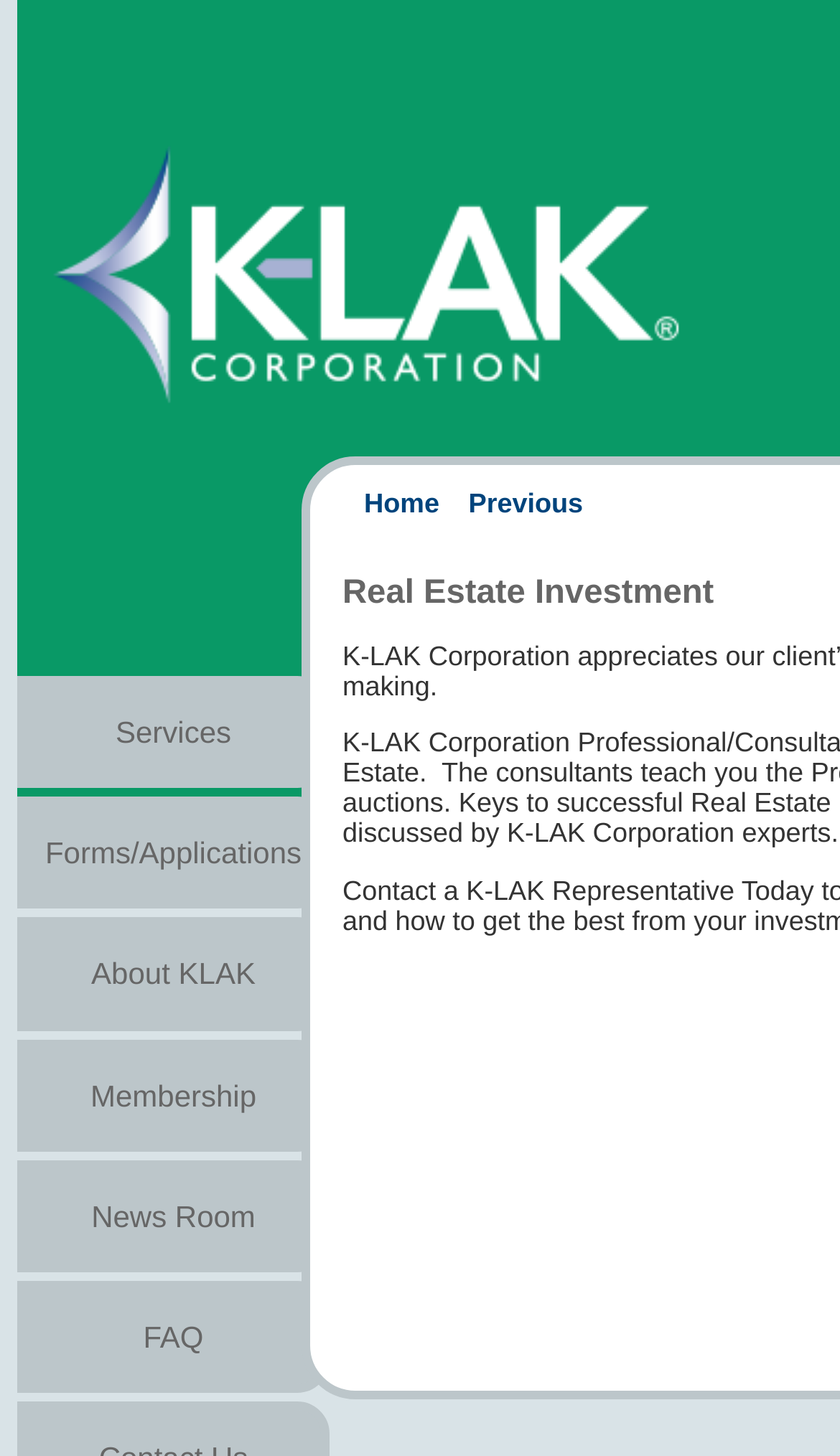How many links are there in the main menu?
Please use the image to provide a one-word or short phrase answer.

6